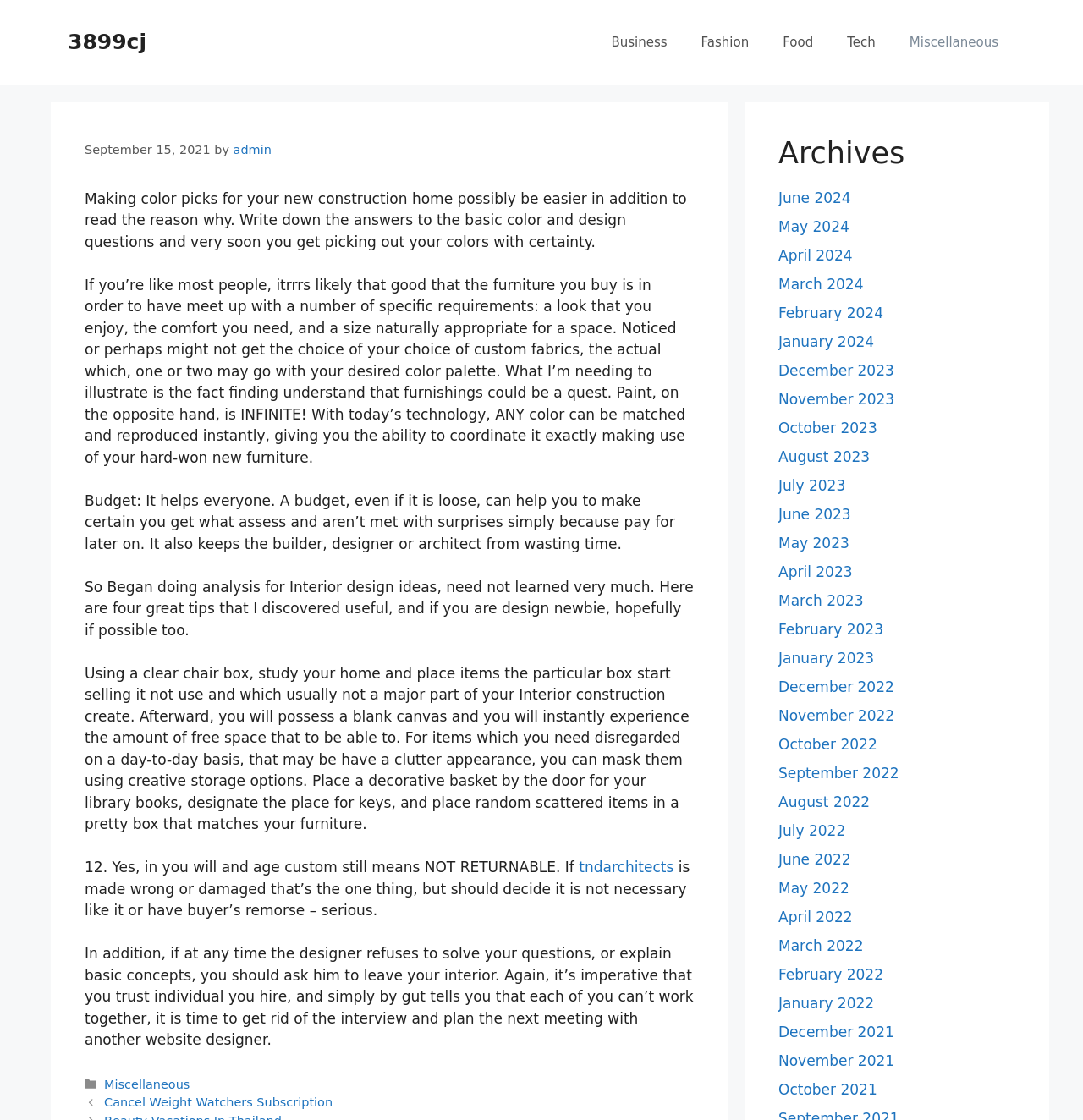What is the date of the article?
Please provide a detailed and comprehensive answer to the question.

The date of the article can be found in the header section of the webpage, where it is written 'September 15, 2021' next to the author's name 'admin'.